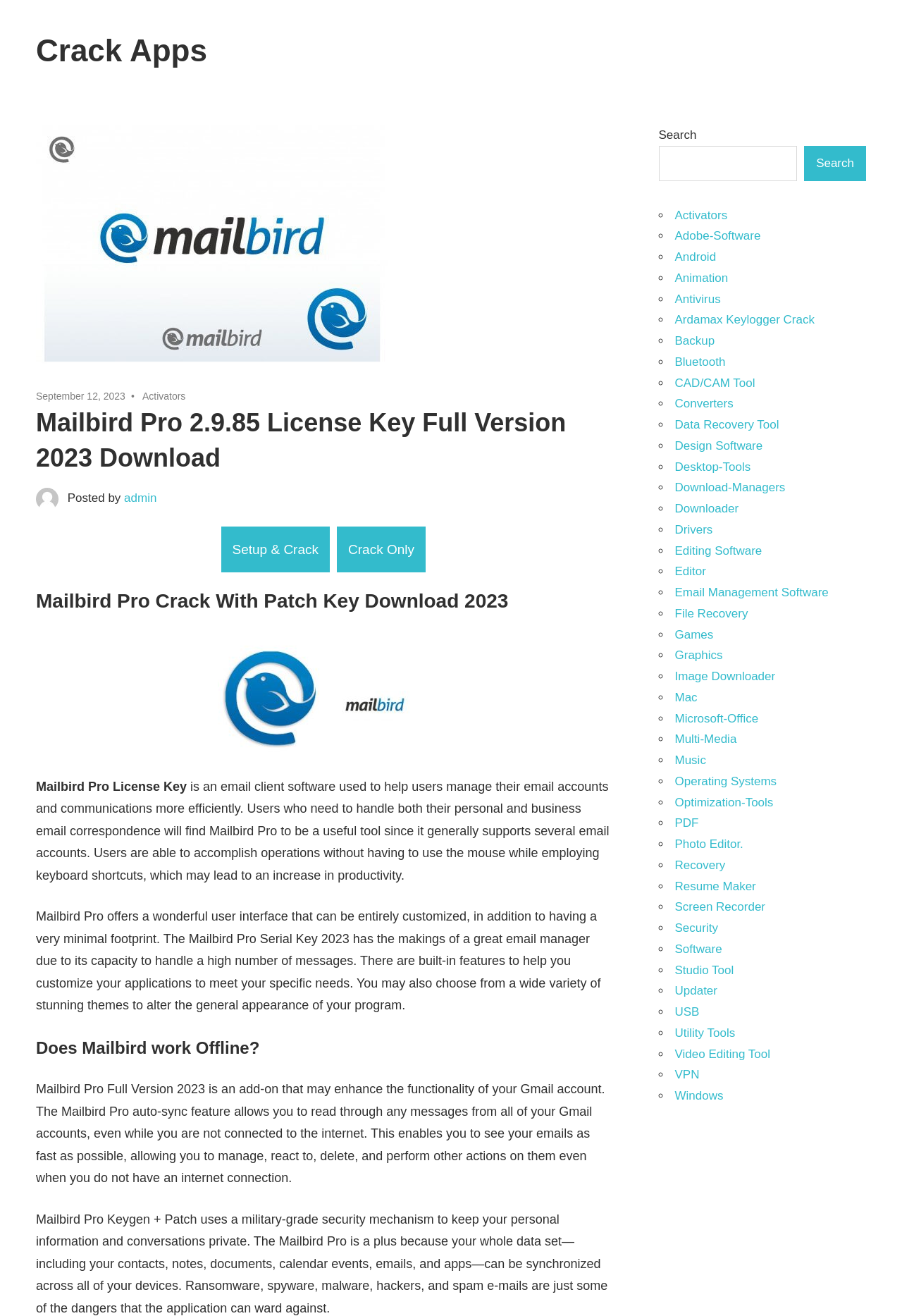Please determine the bounding box coordinates for the element that should be clicked to follow these instructions: "Click on Crack Apps".

[0.04, 0.025, 0.23, 0.051]